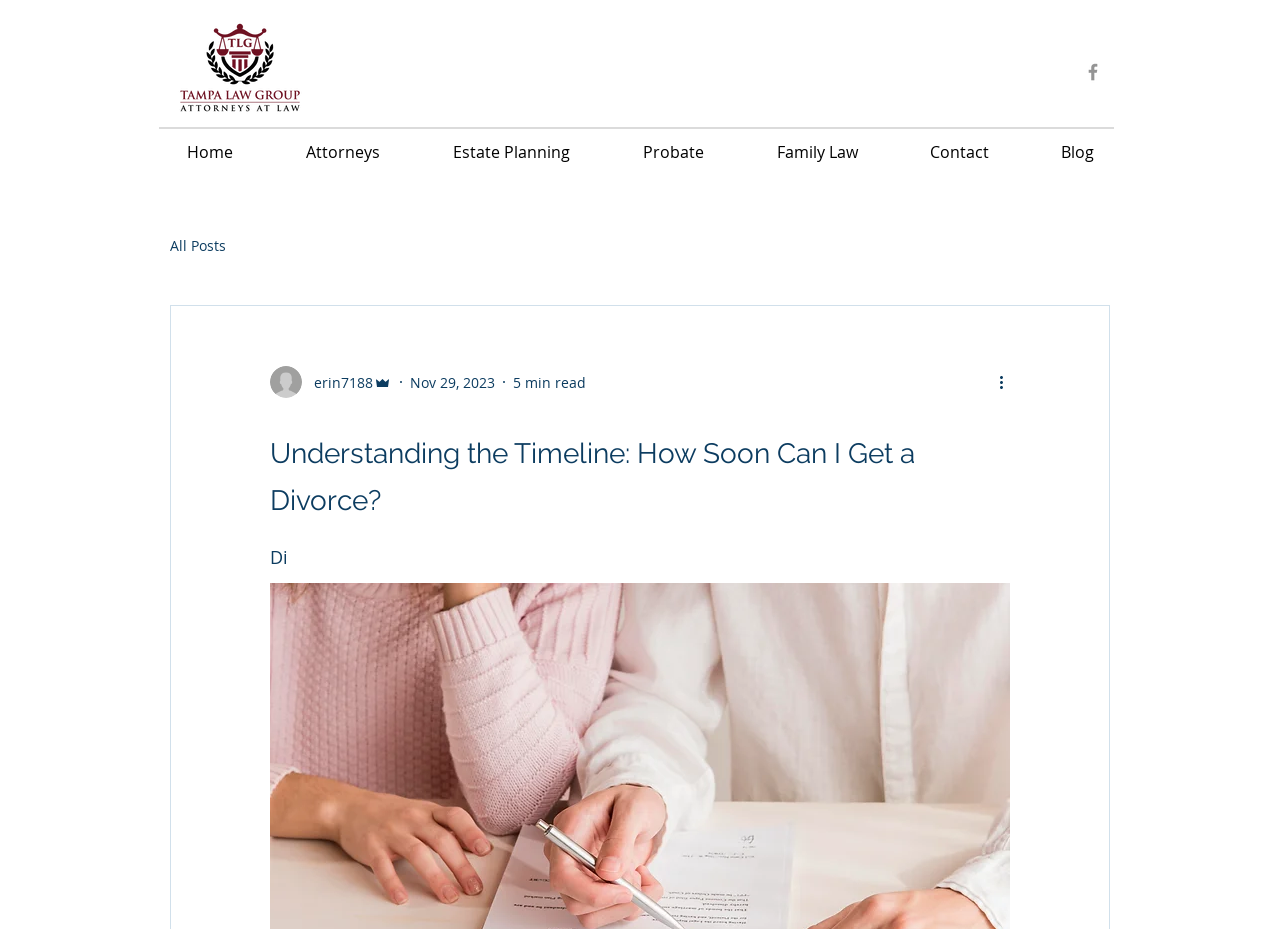Pinpoint the bounding box coordinates of the clickable element to carry out the following instruction: "Click the Facebook link."

[0.845, 0.066, 0.862, 0.089]